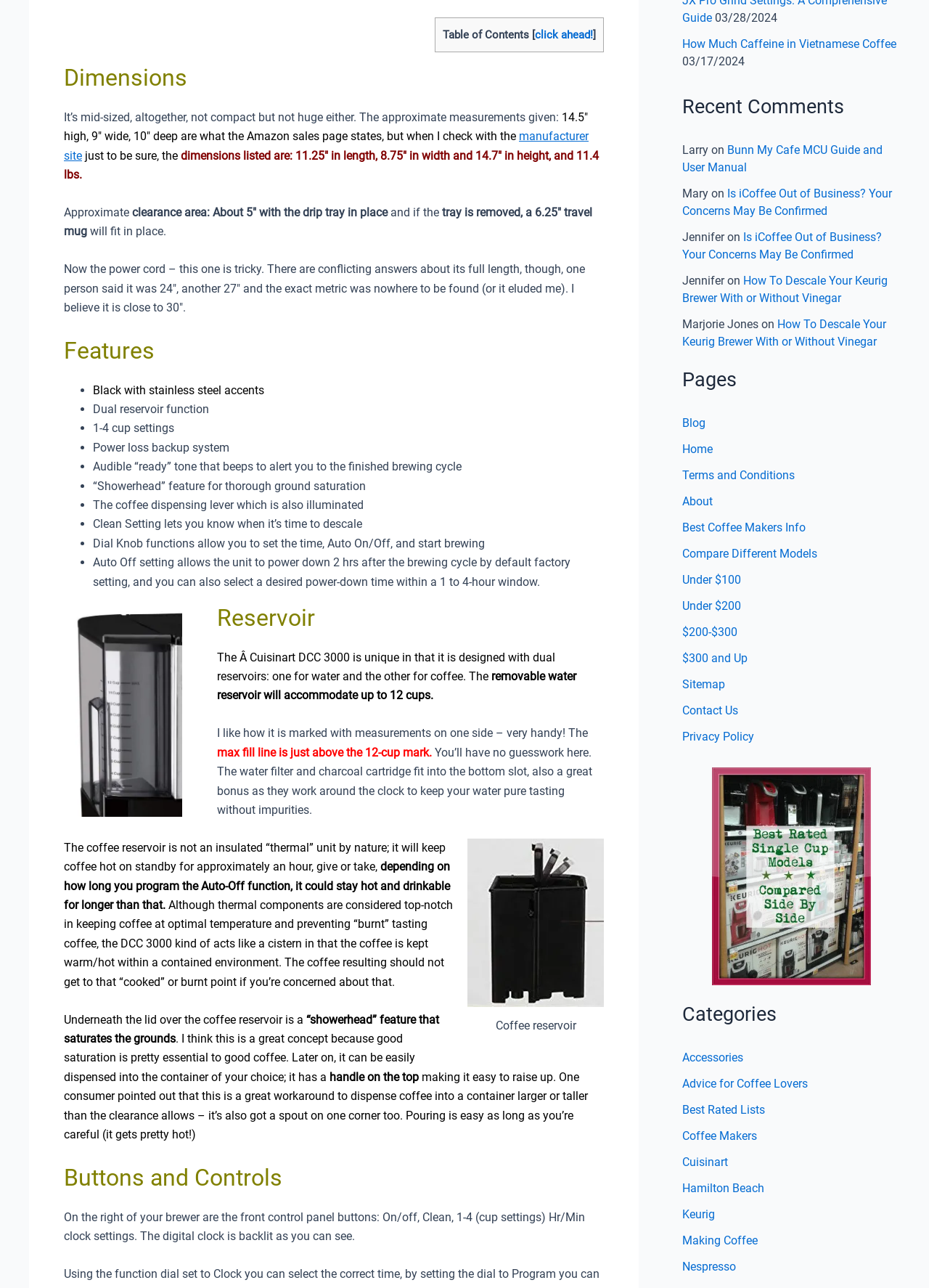What is the approximate height of the coffee maker? Using the information from the screenshot, answer with a single word or phrase.

14.5 inches